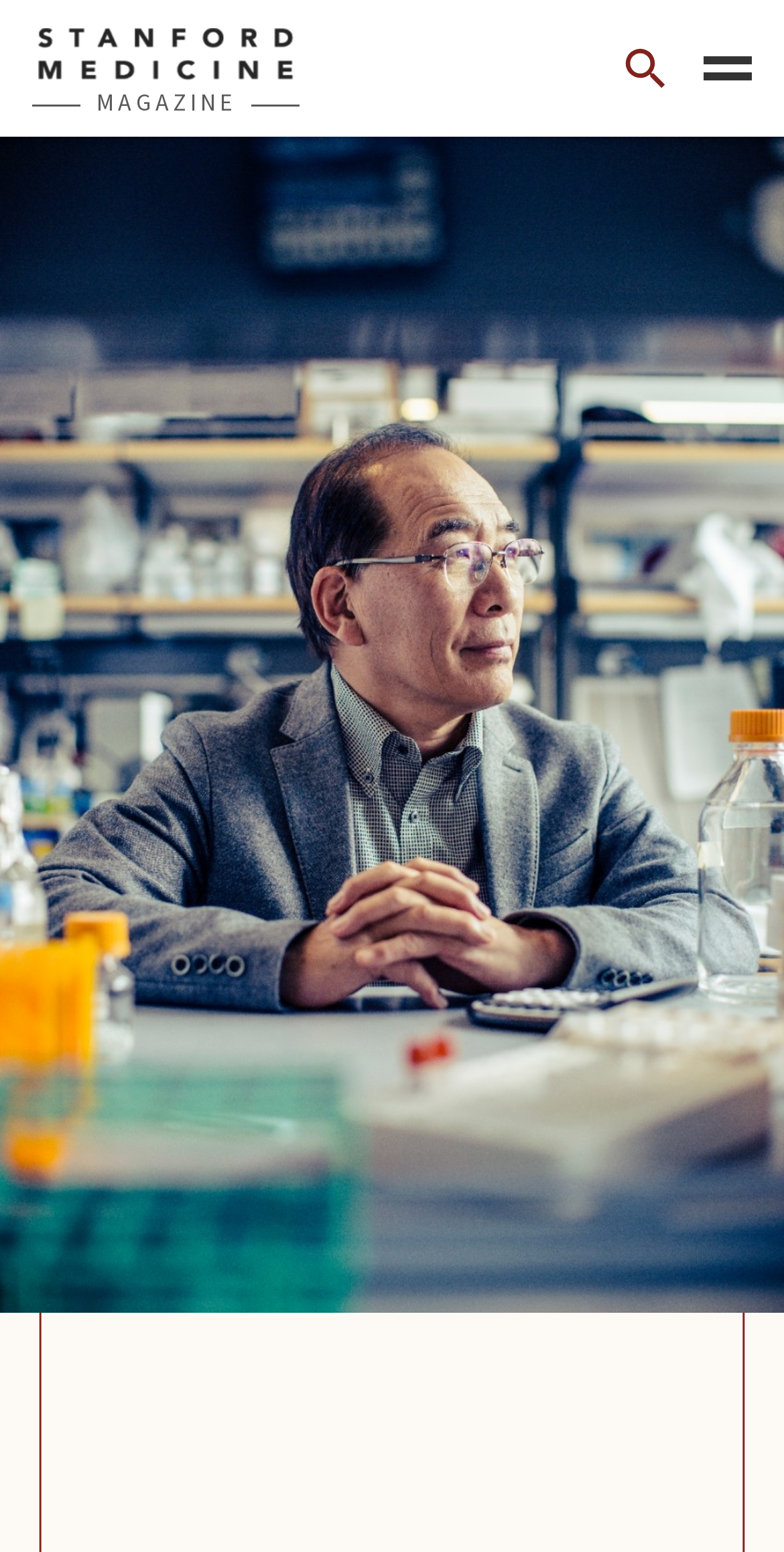Create a detailed narrative describing the layout and content of the webpage.

The webpage is about an article from Stanford Medicine, with the title "Caution surrounds the use of animals to solve donor shortages". At the top left corner, there is a link to "Skip to main content" and a link to "Back to Homepage" with the Stanford Medicine logo, consisting of two images, "Stanford" and "Medicine", placed side by side. Below the logo, there is a text "MAGAZINE" in a prominent position.

On the top right corner, there is a primary navigation menu with a link to "Search" and a button to "Open Menu Panel". When the menu panel is opened, it reveals several links, including "Read more articles on Transplantation" and "Read Winter 2018", separated by a vertical bar. 

The main content of the webpage features an article with a large image of Stanford genetics professor Hiromitsu Nakauchi, MD, taking up most of the page. The article discusses the use of animals to grow human organs, highlighting the potential viability but also the funding and ethical questions that need to be addressed.